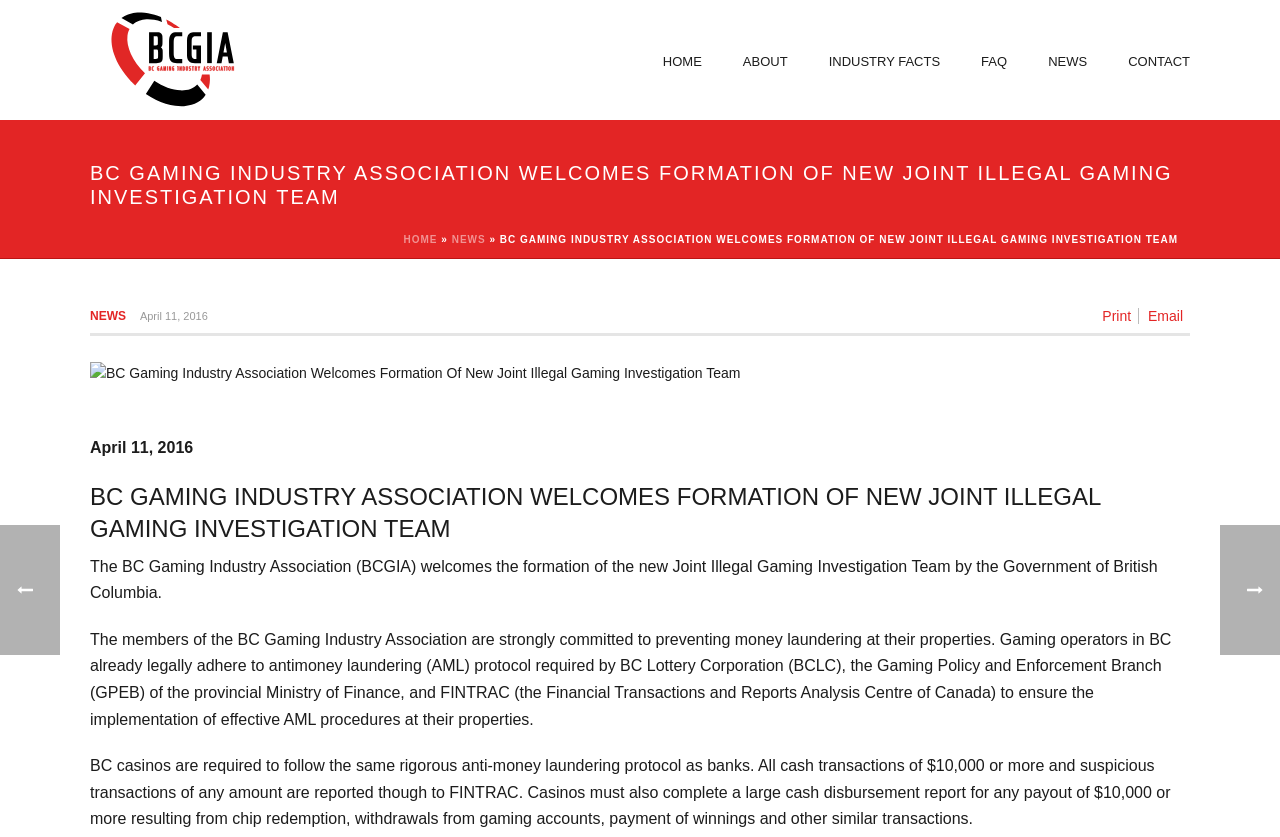Find the primary header on the webpage and provide its text.

BC GAMING INDUSTRY ASSOCIATION WELCOMES FORMATION OF NEW JOINT ILLEGAL GAMING INVESTIGATION TEAM